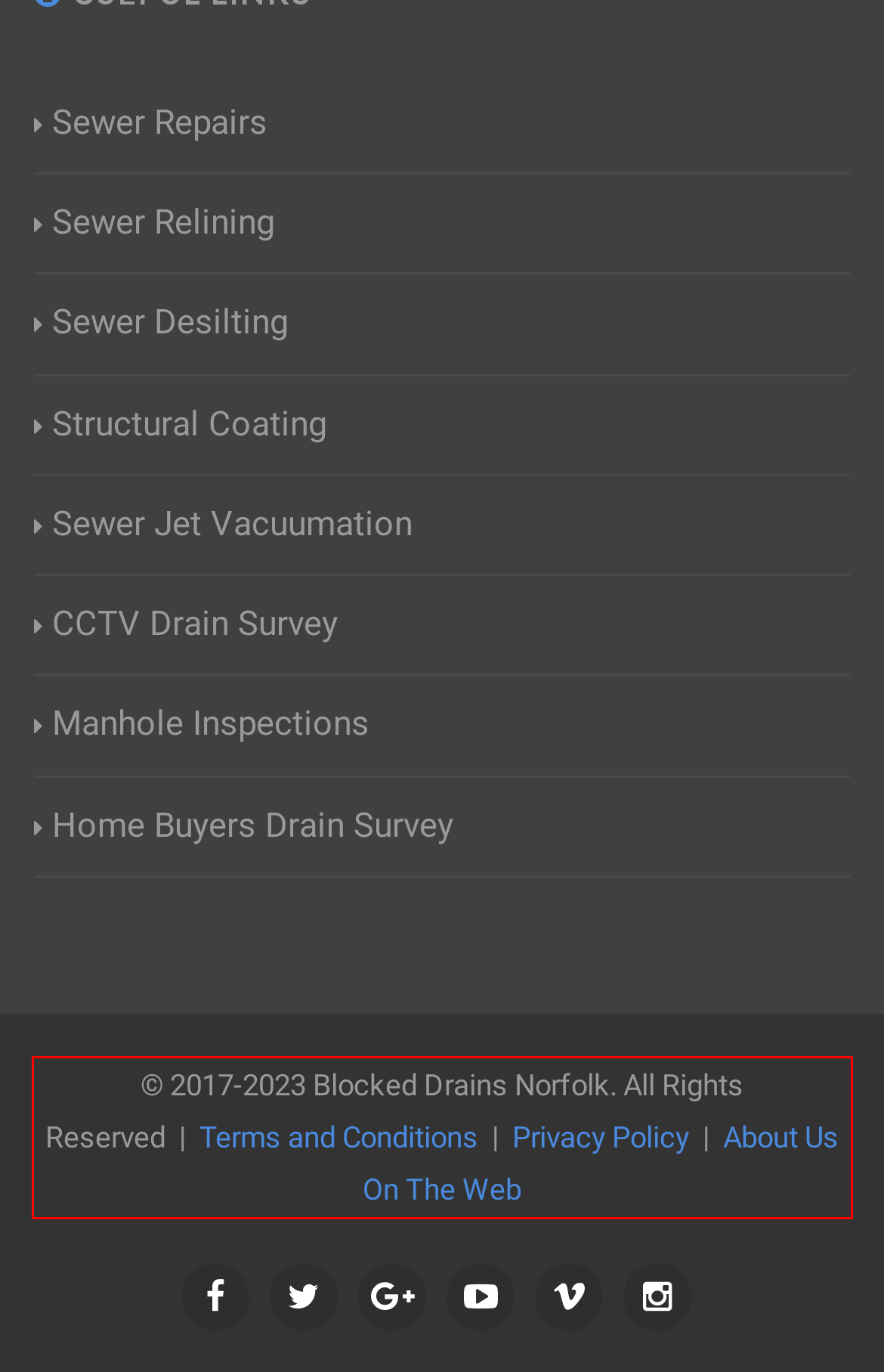Please analyze the provided webpage screenshot and perform OCR to extract the text content from the red rectangle bounding box.

© 2017-2023 Blocked Drains Norfolk. All Rights Reserved | Terms and Conditions | Privacy Policy | About Us On The Web